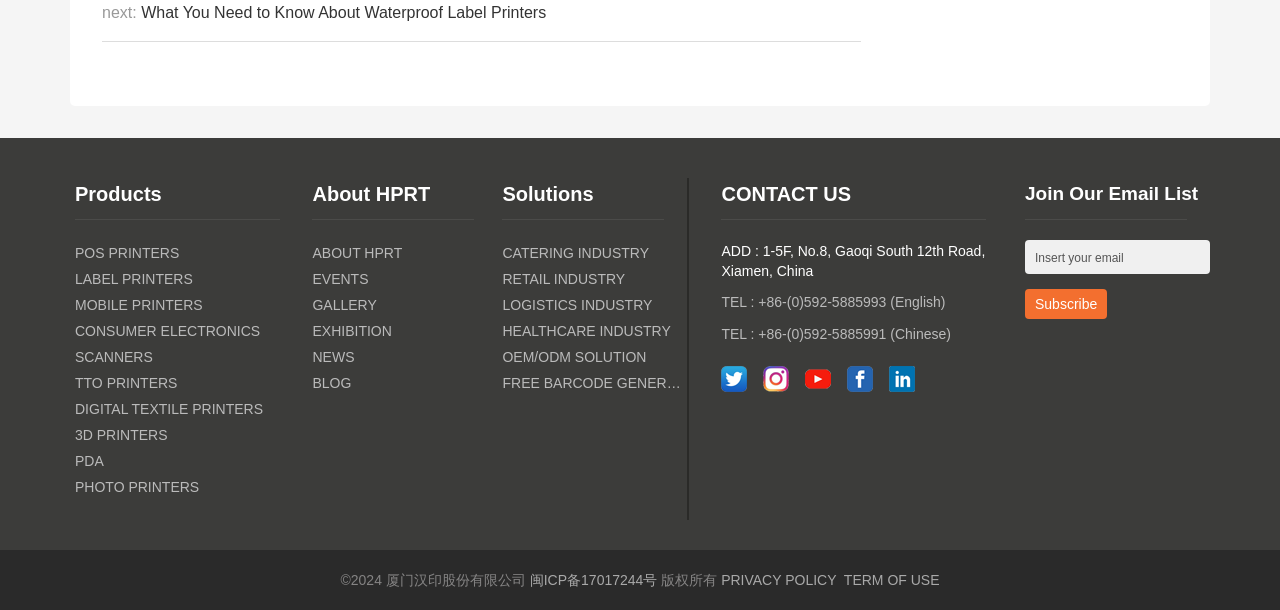Please specify the bounding box coordinates in the format (top-left x, top-left y, bottom-right x, bottom-right y), with all values as floating point numbers between 0 and 1. Identify the bounding box of the UI element described by: Blog

[0.244, 0.615, 0.385, 0.641]